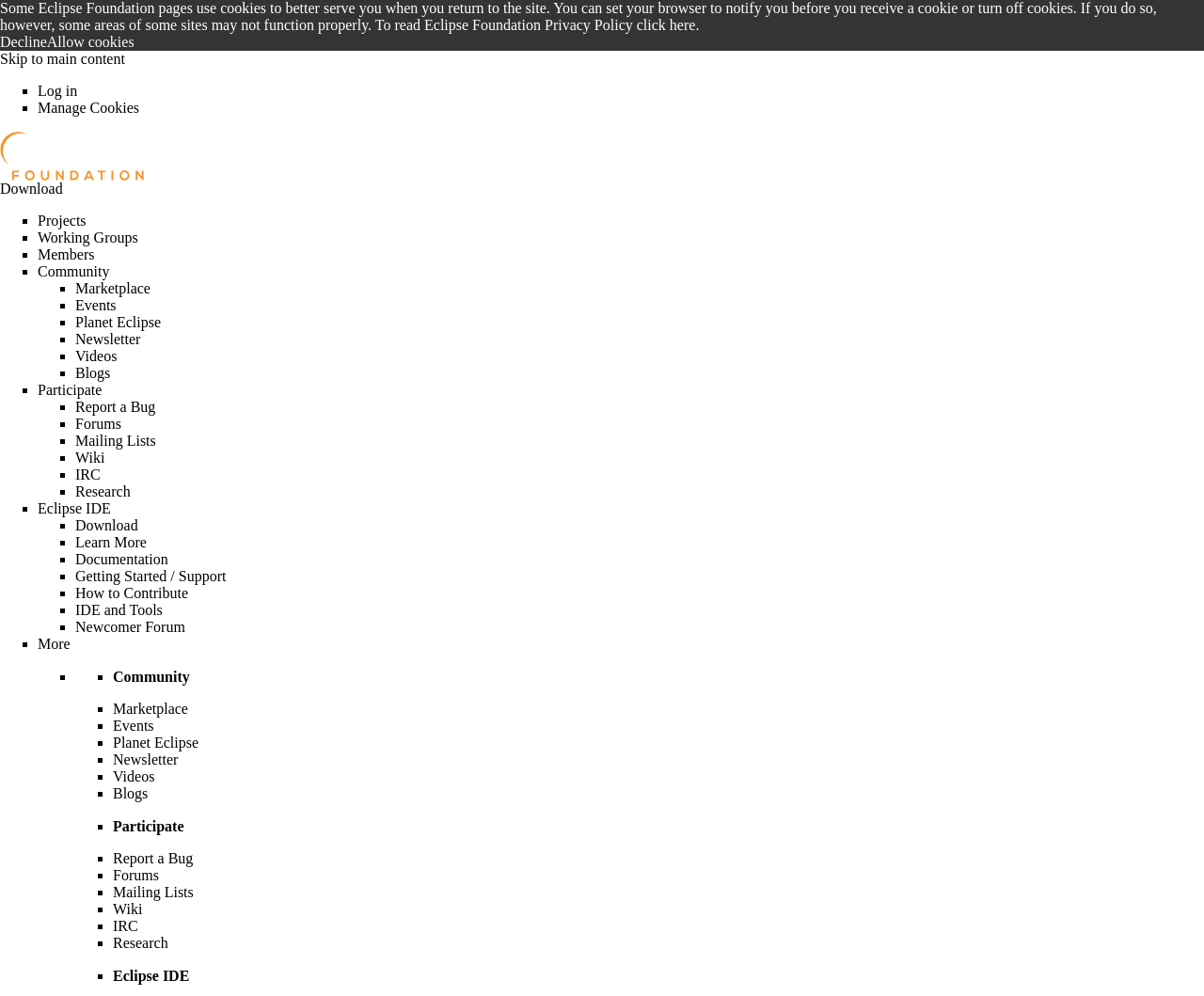Find and provide the bounding box coordinates for the UI element described with: "Forums".

[0.094, 0.871, 0.132, 0.887]